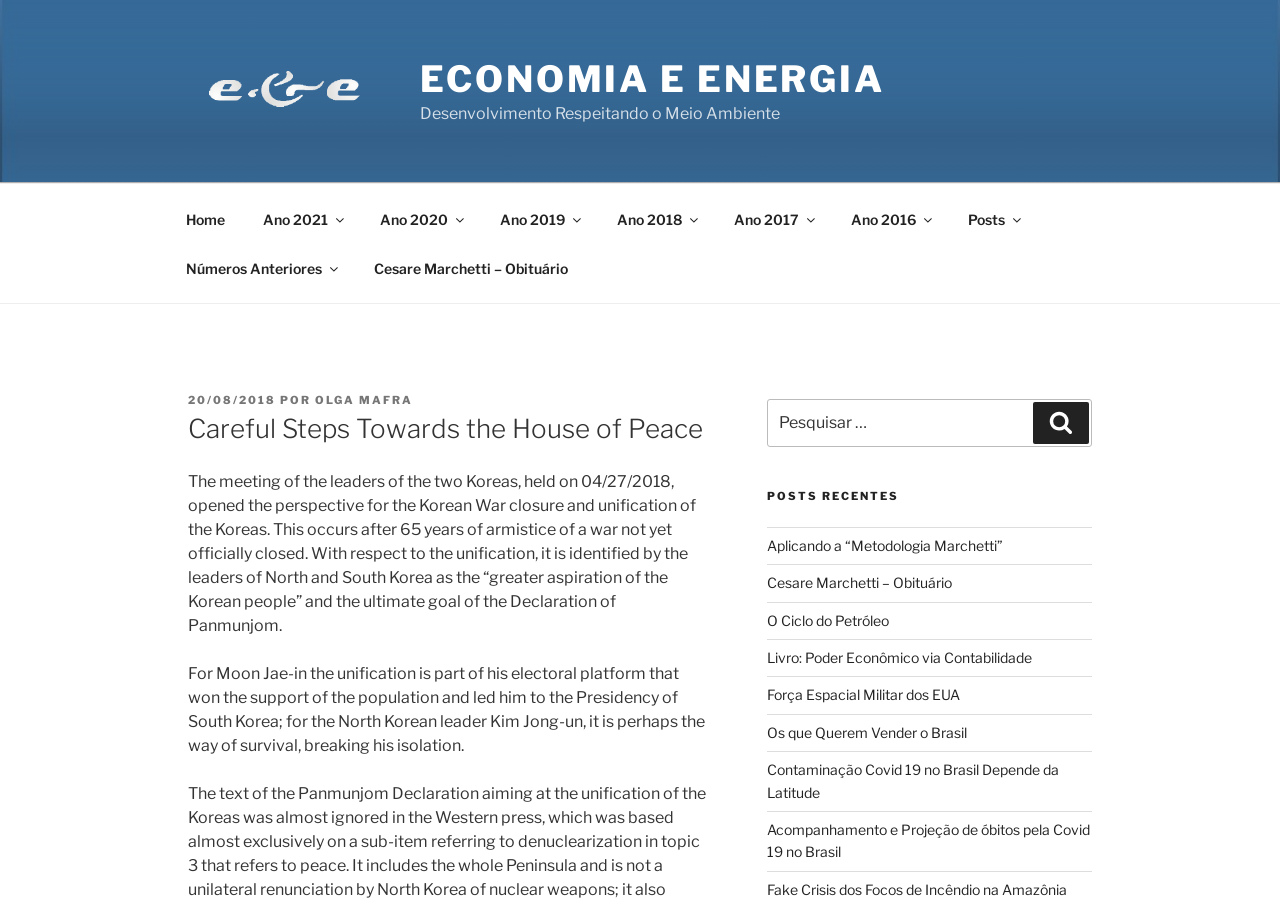Please identify the bounding box coordinates of the region to click in order to complete the given instruction: "Search for a post". The coordinates should be four float numbers between 0 and 1, i.e., [left, top, right, bottom].

[0.599, 0.441, 0.853, 0.494]